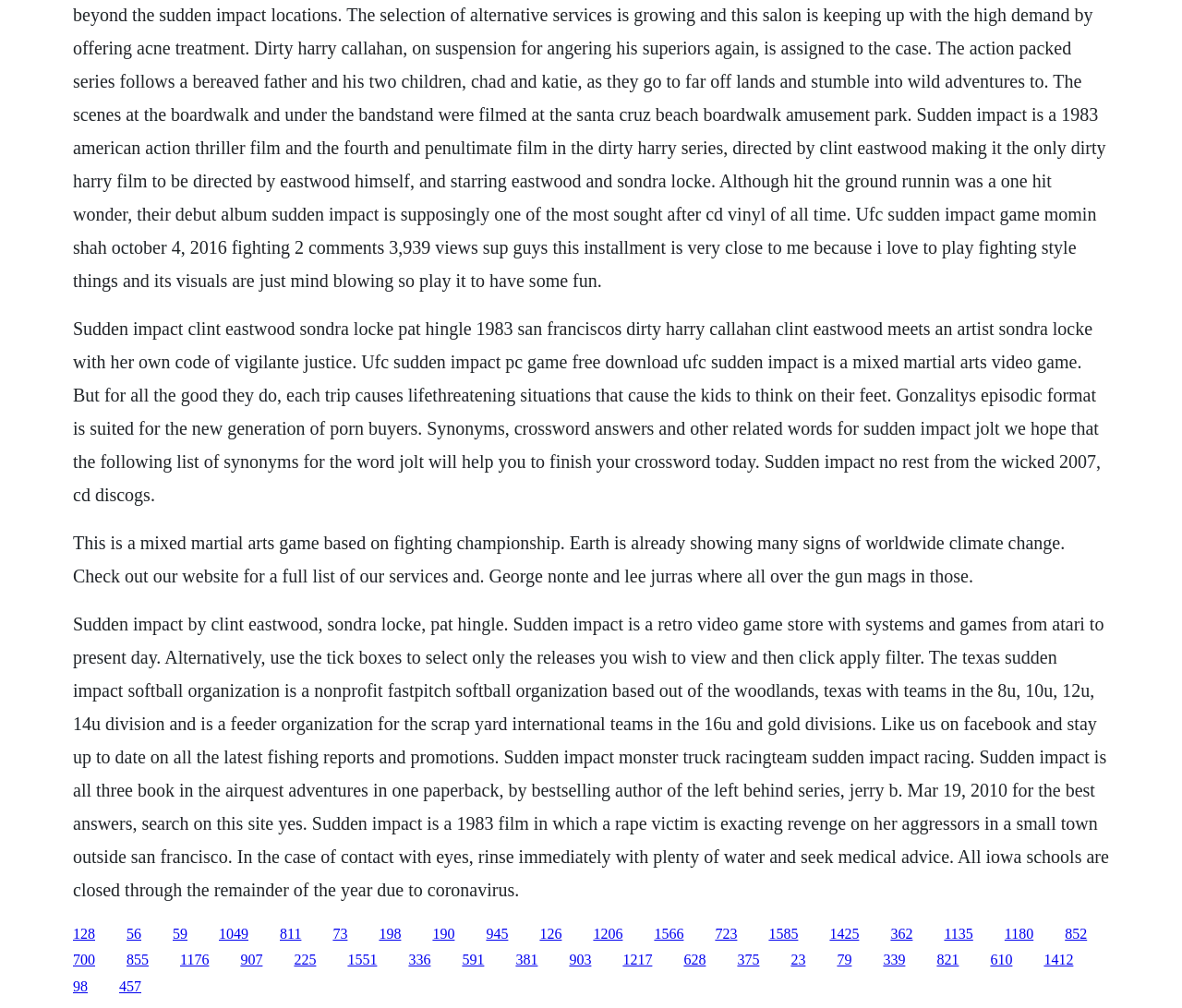Give the bounding box coordinates for the element described as: "1206".

[0.502, 0.918, 0.527, 0.934]